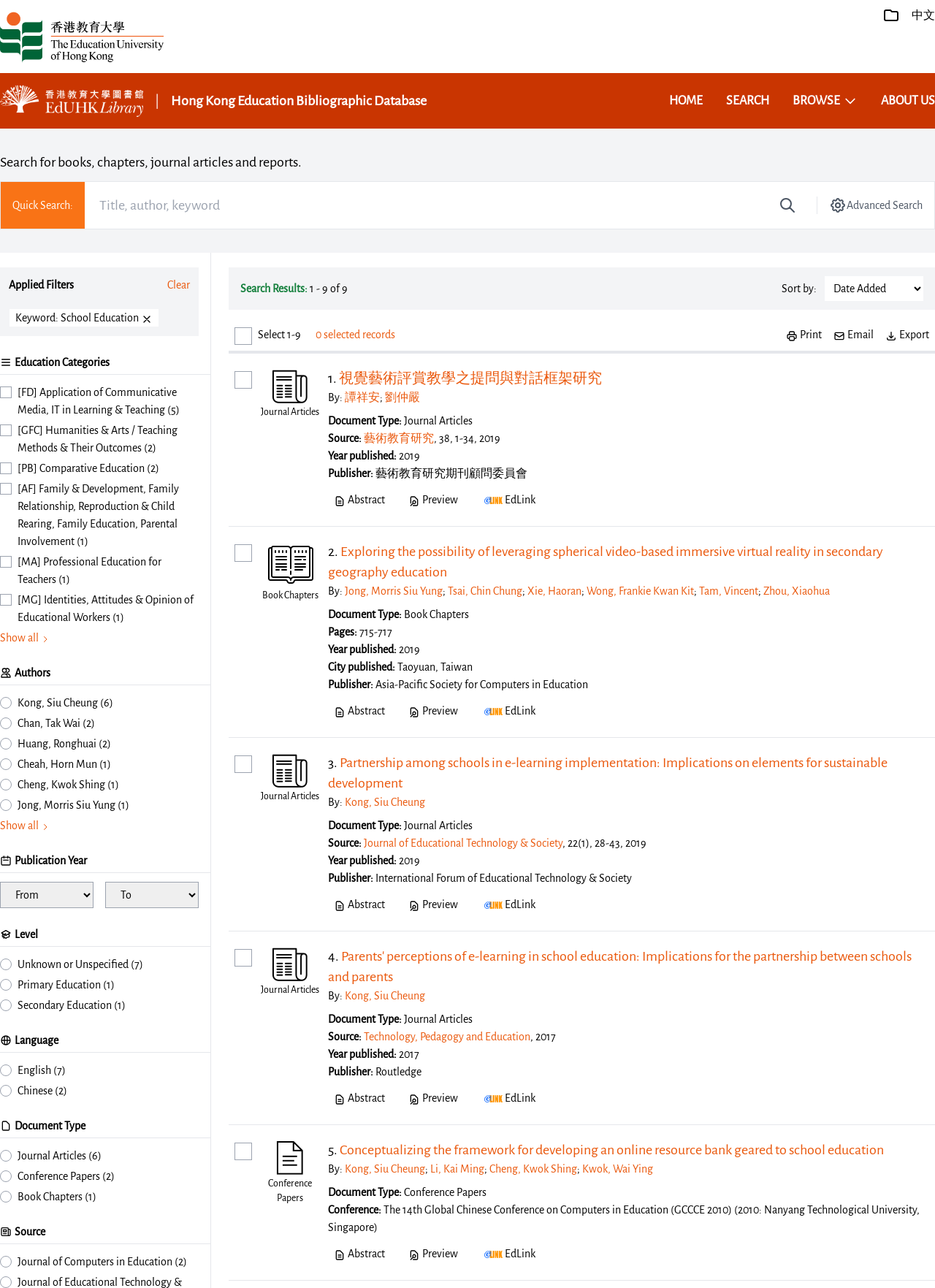What is the language of the first search result?
Please use the image to provide an in-depth answer to the question.

The language of the first search result is unknown because the language filter does not provide information about the language of individual search results, and there is no other indication of the language on the webpage.